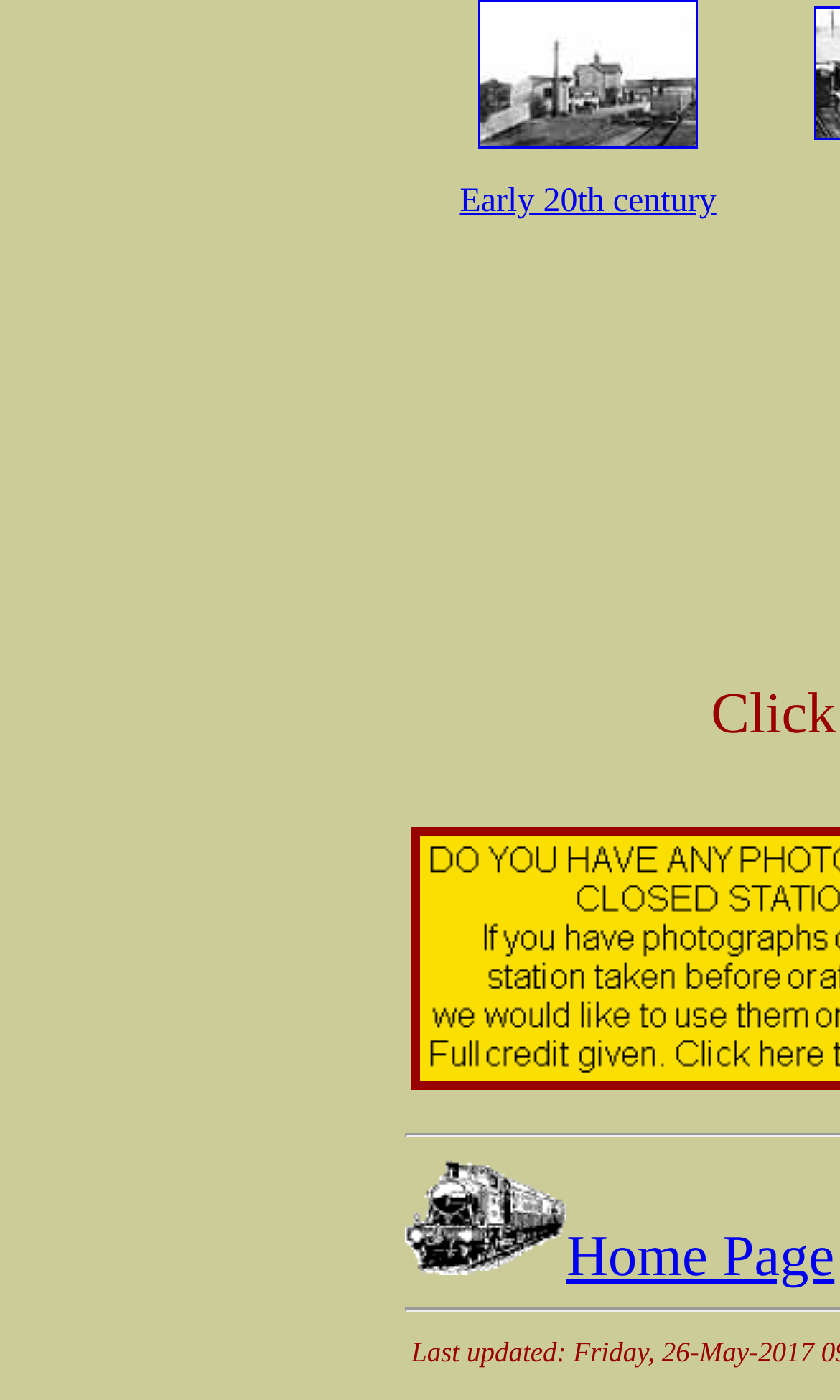Given the element description: "Home Page", predict the bounding box coordinates of this UI element. The coordinates must be four float numbers between 0 and 1, given as [left, top, right, bottom].

[0.482, 0.874, 0.993, 0.92]